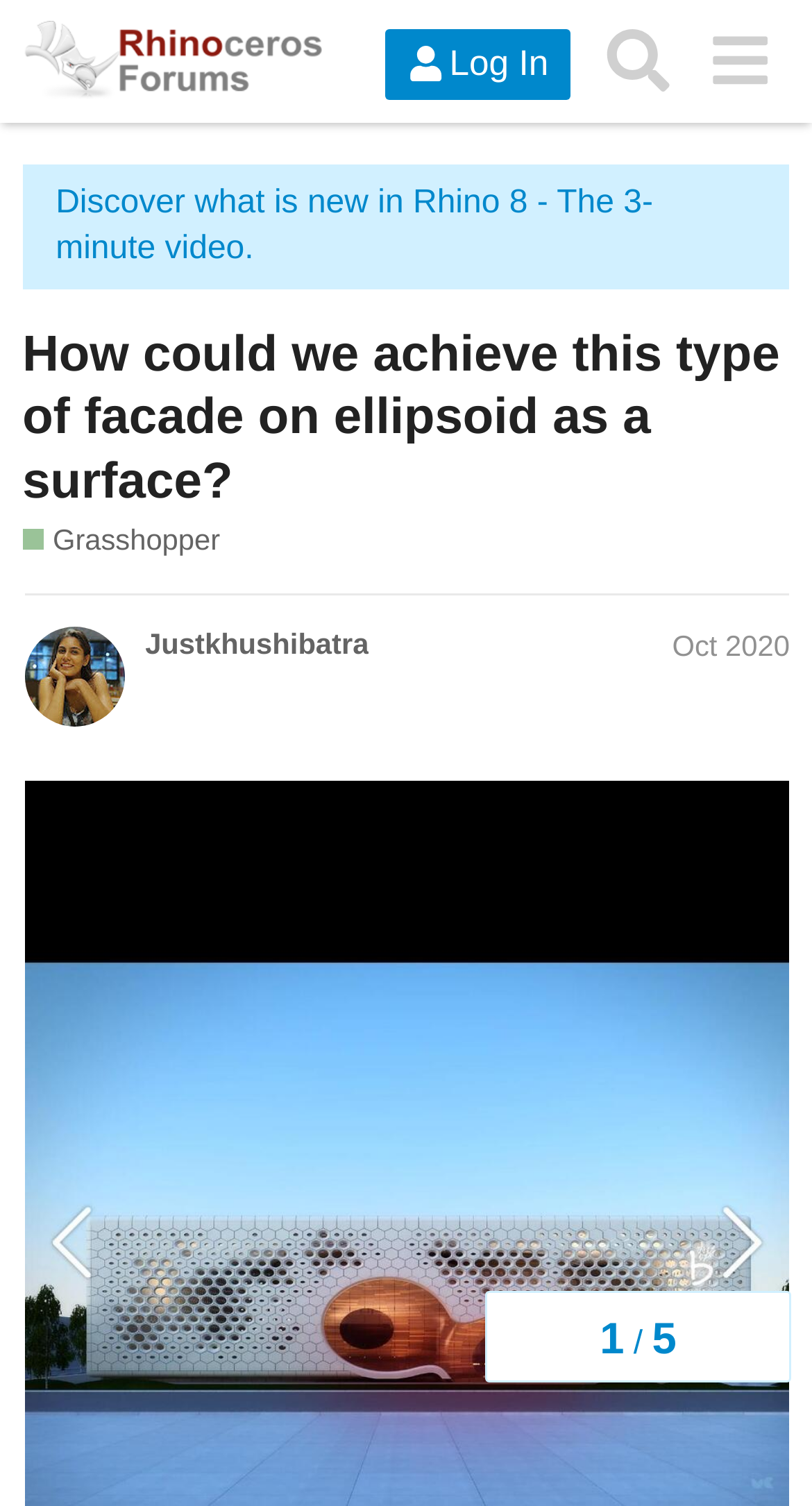Please pinpoint the bounding box coordinates for the region I should click to adhere to this instruction: "visit the McNeel Forum homepage".

[0.027, 0.014, 0.397, 0.067]